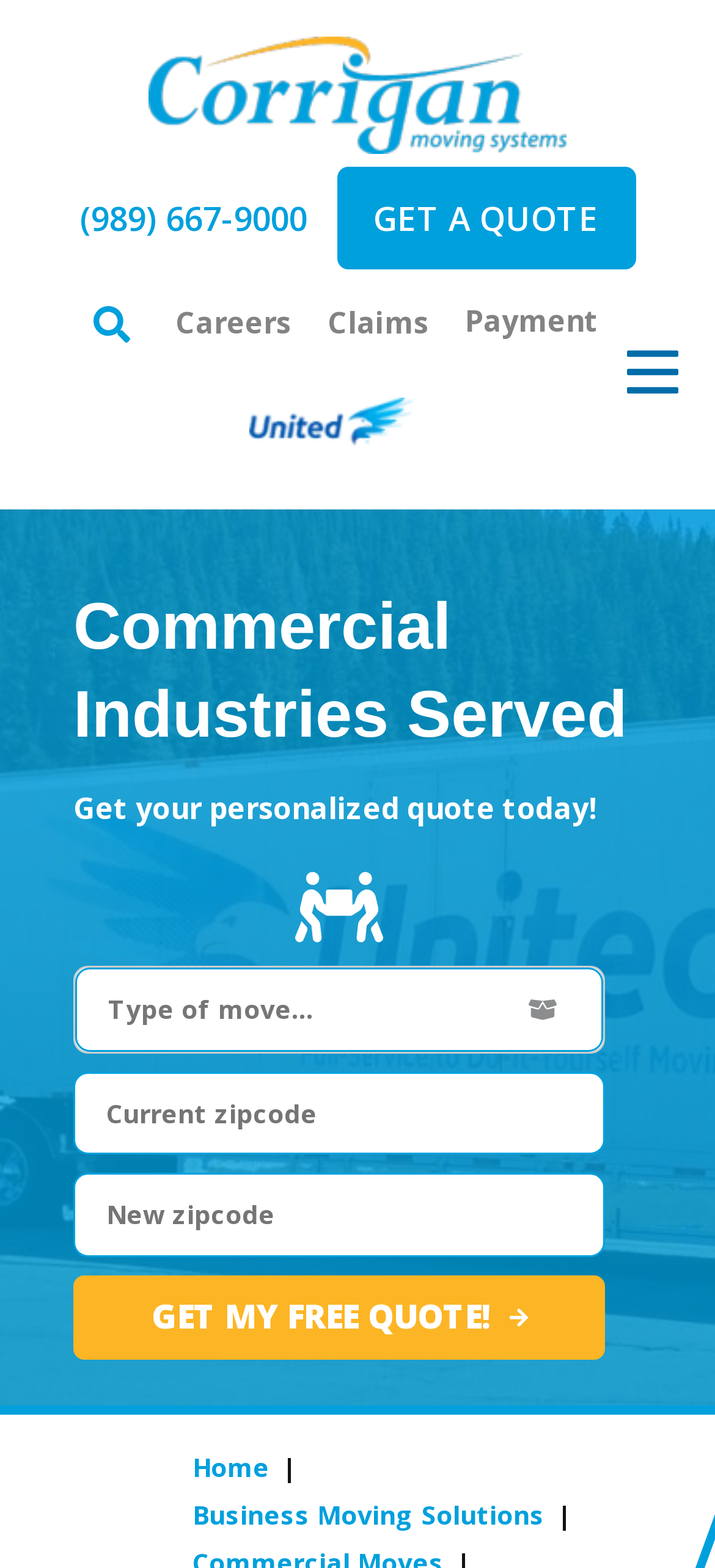Return the bounding box coordinates of the UI element that corresponds to this description: "Home". The coordinates must be given as four float numbers in the range of 0 and 1, [left, top, right, bottom].

[0.269, 0.924, 0.377, 0.946]